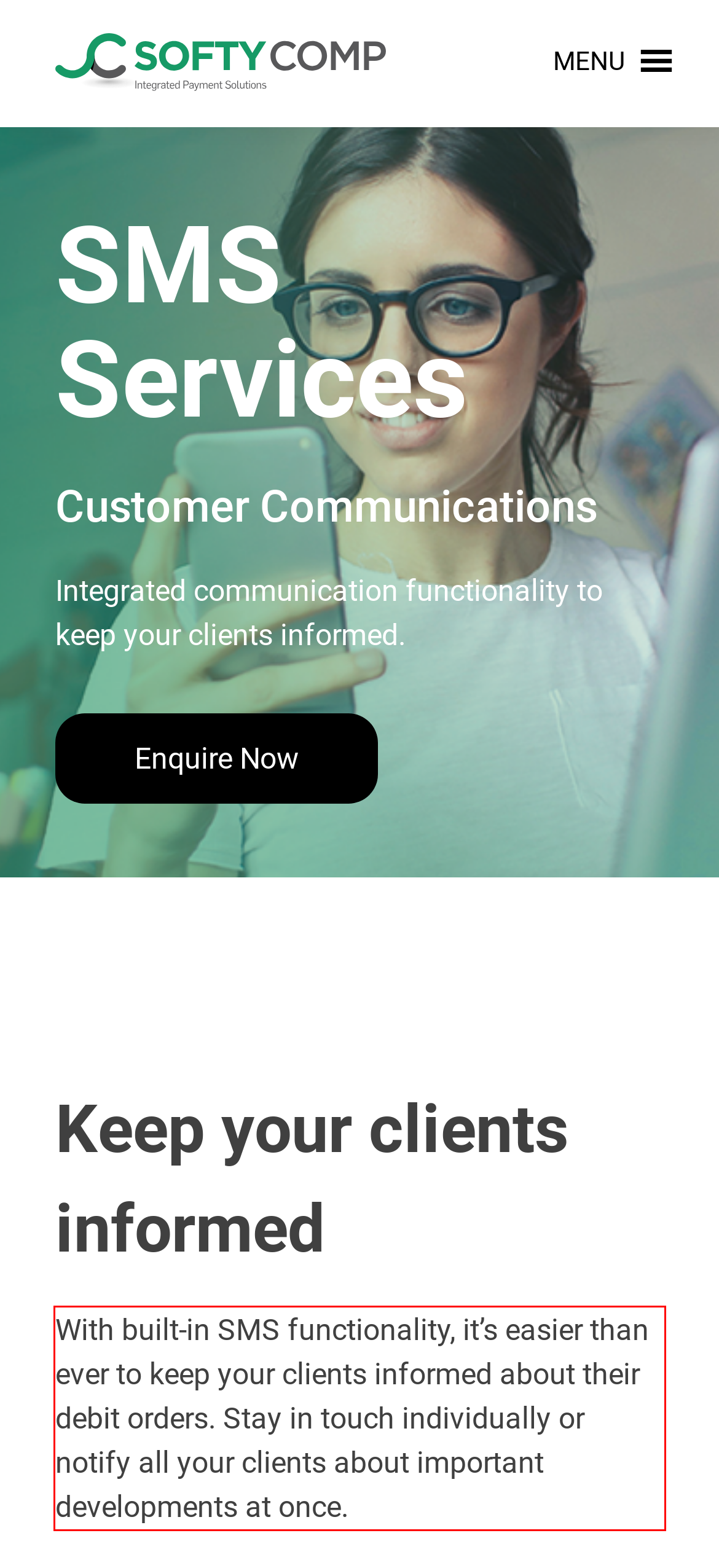You have a webpage screenshot with a red rectangle surrounding a UI element. Extract the text content from within this red bounding box.

With built-in SMS functionality, it’s easier than ever to keep your clients informed about their debit orders. Stay in touch individually or notify all your clients about important developments at once.